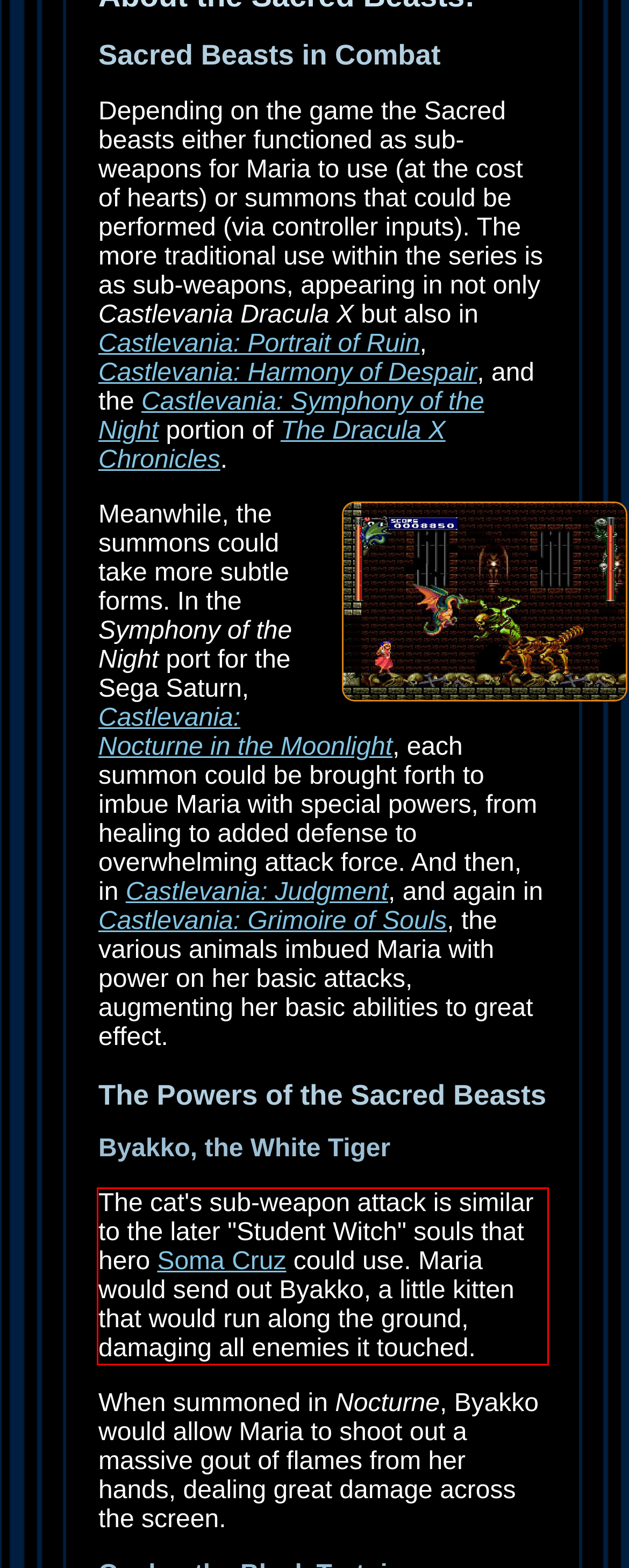Given a webpage screenshot with a red bounding box, perform OCR to read and deliver the text enclosed by the red bounding box.

The cat's sub-weapon attack is similar to the later "Student Witch" souls that hero Soma Cruz could use. Maria would send out Byakko, a little kitten that would run along the ground, damaging all enemies it touched.